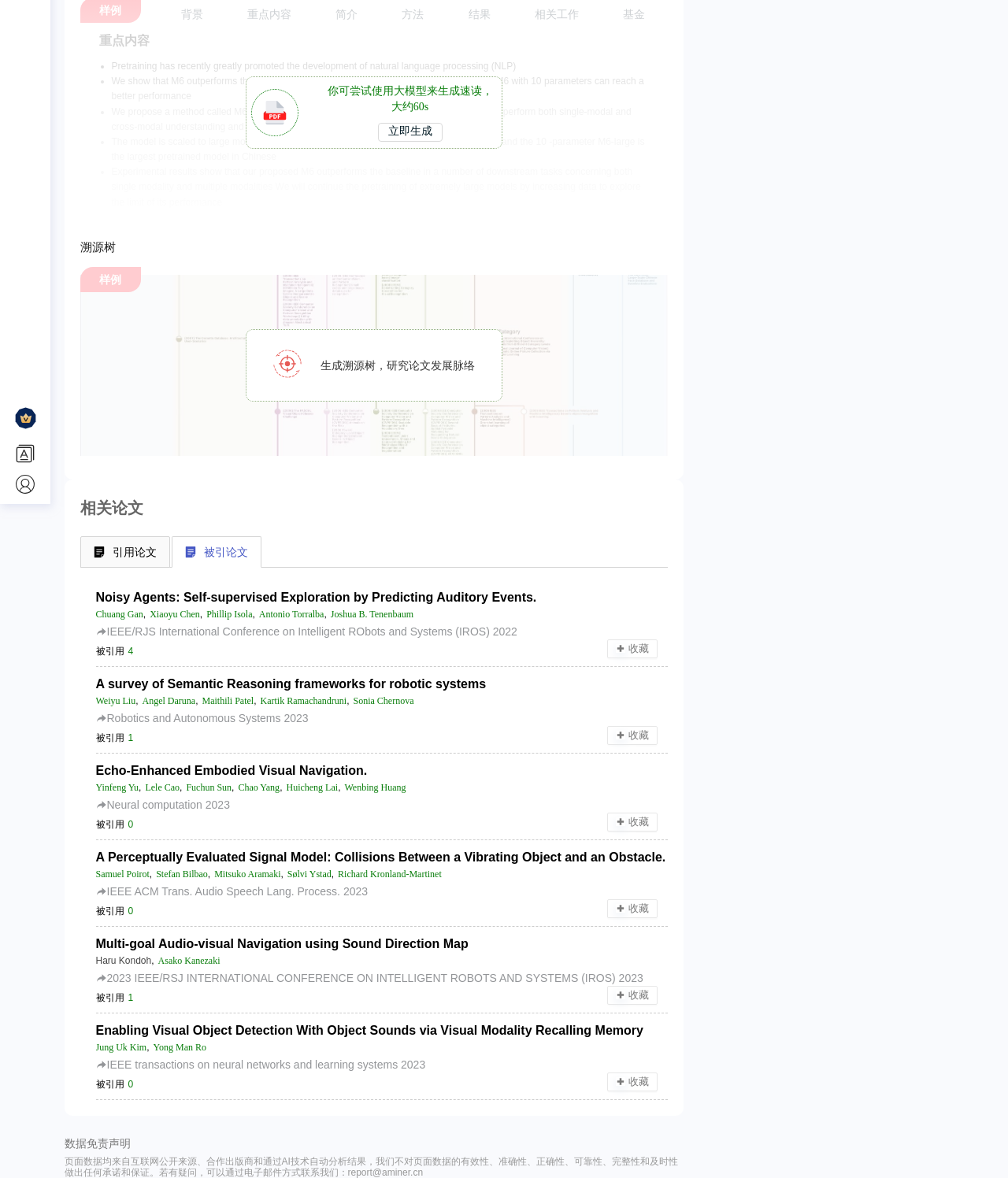Specify the bounding box coordinates (top-left x, top-left y, bottom-right x, bottom-right y) of the UI element in the screenshot that matches this description: Jung Uk Kim

[0.095, 0.883, 0.145, 0.895]